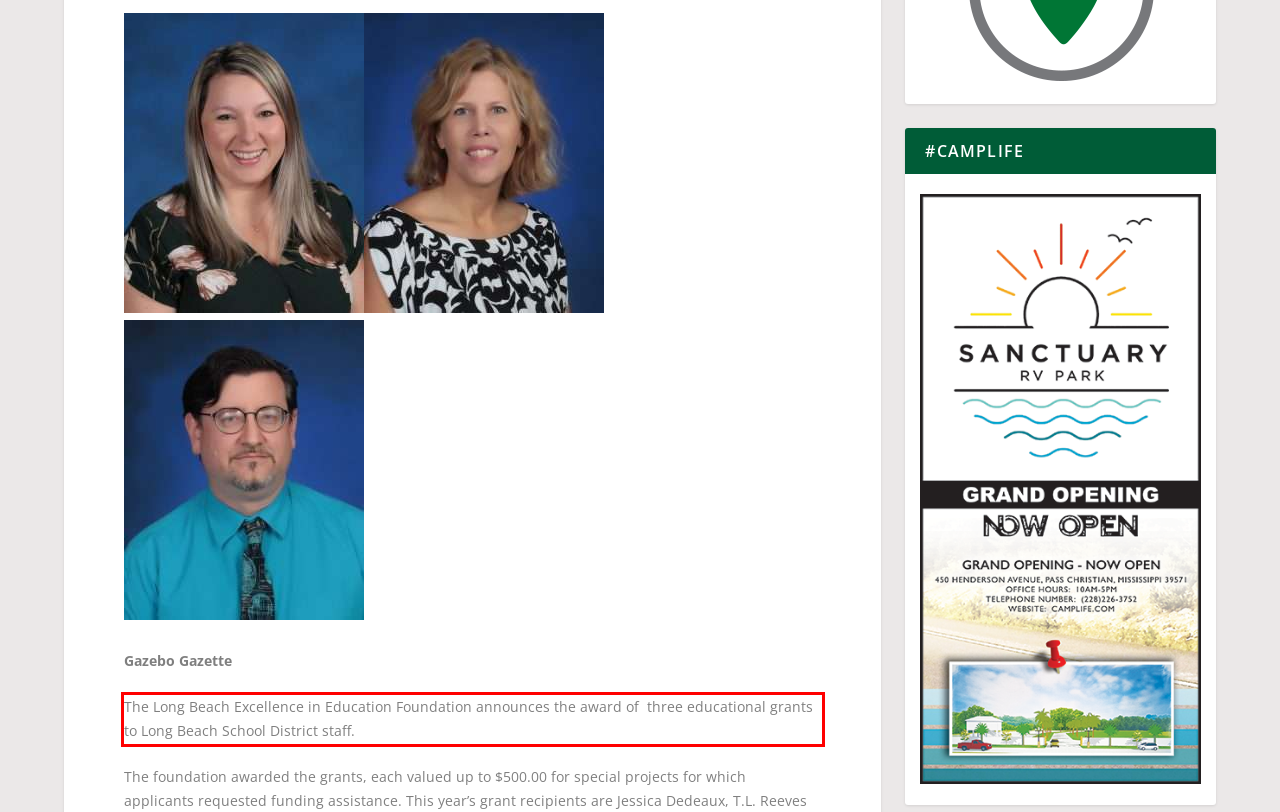Analyze the screenshot of the webpage and extract the text from the UI element that is inside the red bounding box.

The Long Beach Excellence in Education Foundation announces the award of three educational grants to Long Beach School District staff.